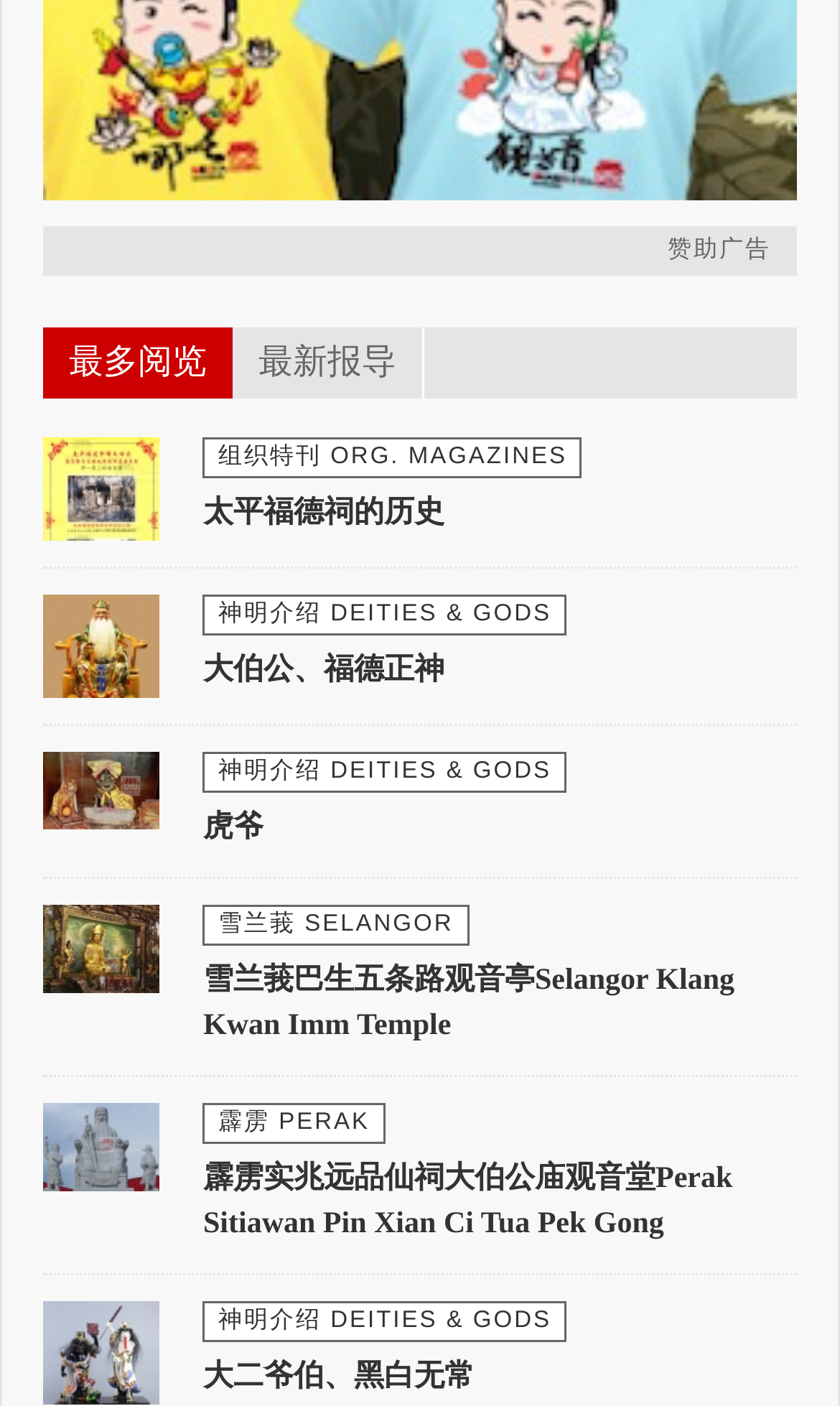Using the description: "神明介绍 Deities & Gods", determine the UI element's bounding box coordinates. Ensure the coordinates are in the format of four float numbers between 0 and 1, i.e., [left, top, right, bottom].

[0.242, 0.926, 0.674, 0.955]